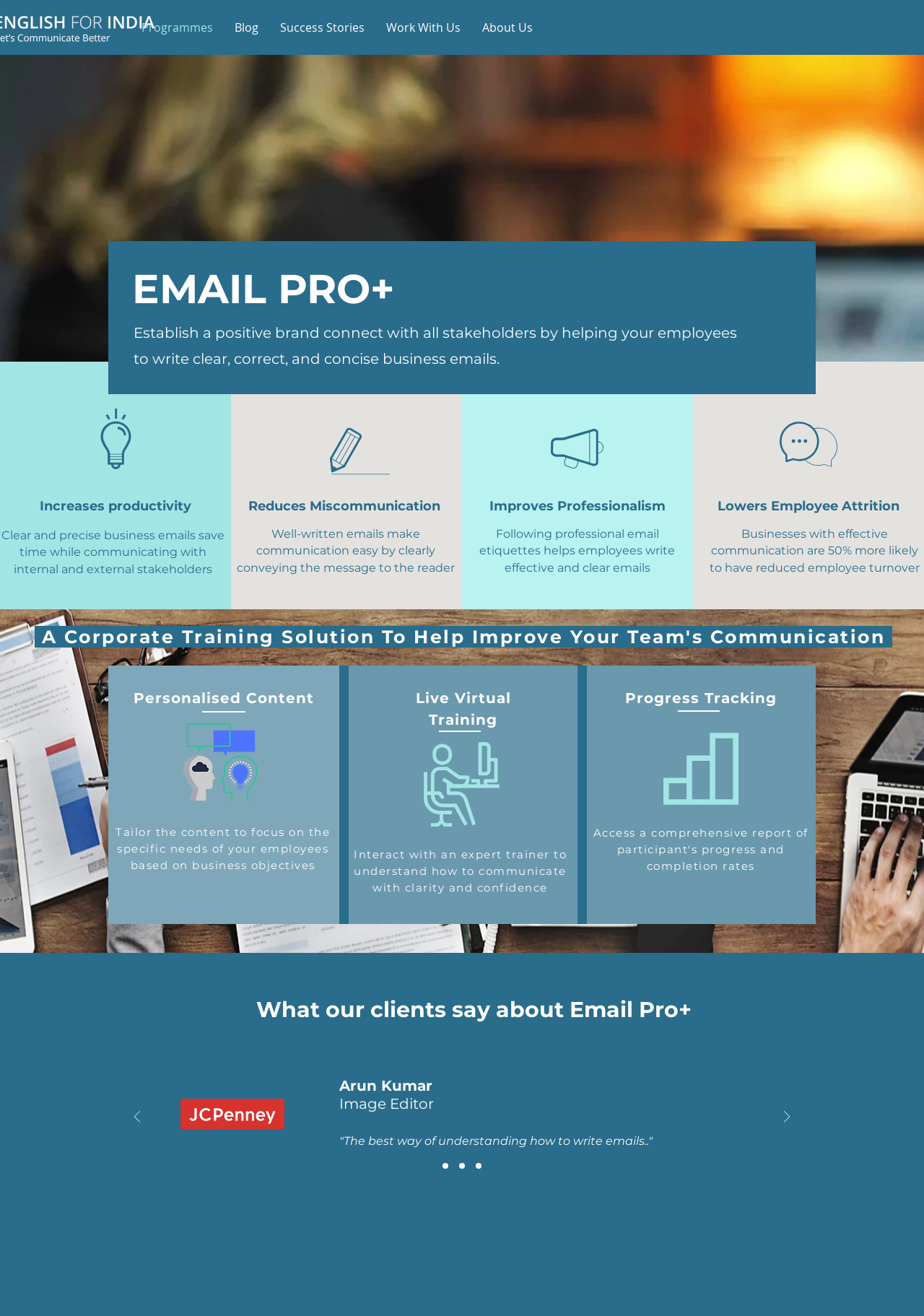Given the description "Privacy Policy", provide the bounding box coordinates of the corresponding UI element.

None